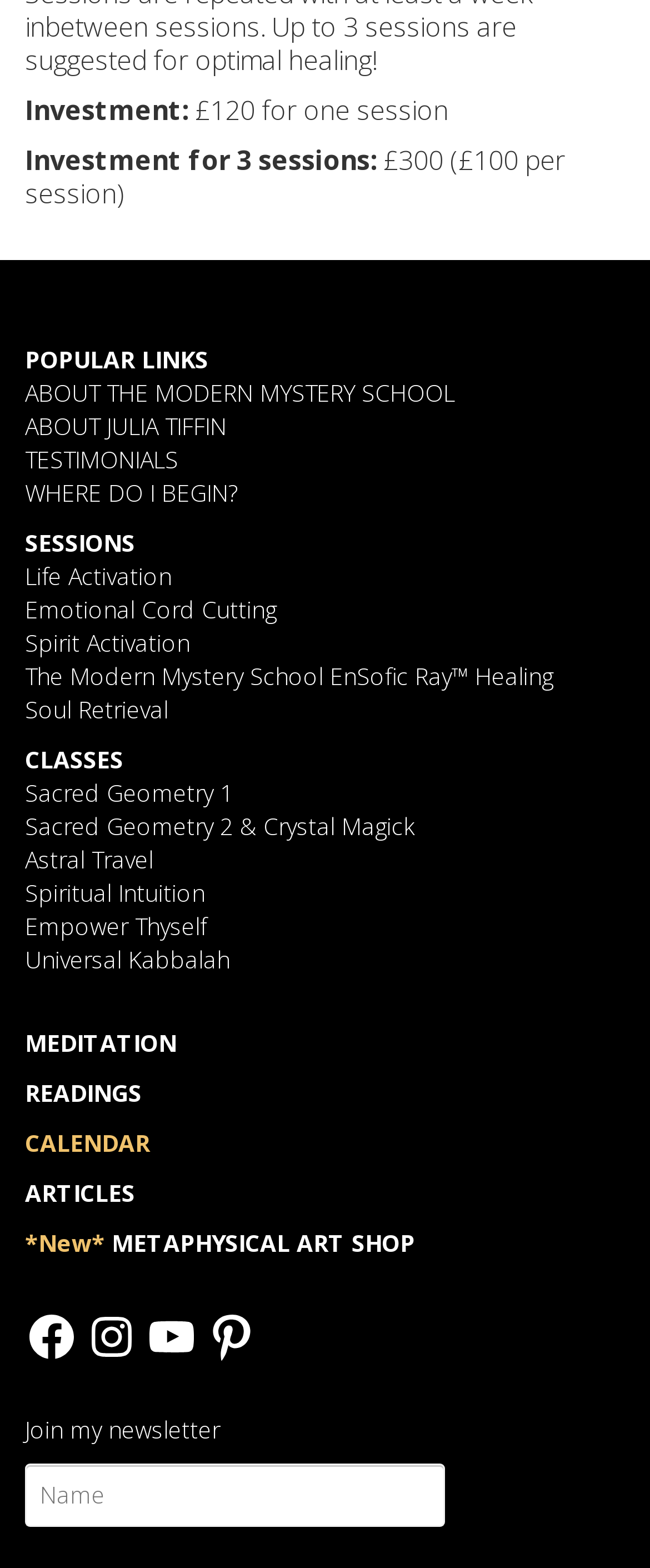Bounding box coordinates should be in the format (top-left x, top-left y, bottom-right x, bottom-right y) and all values should be floating point numbers between 0 and 1. Determine the bounding box coordinate for the UI element described as: WHERE DO I BEGIN?

[0.038, 0.304, 0.367, 0.324]